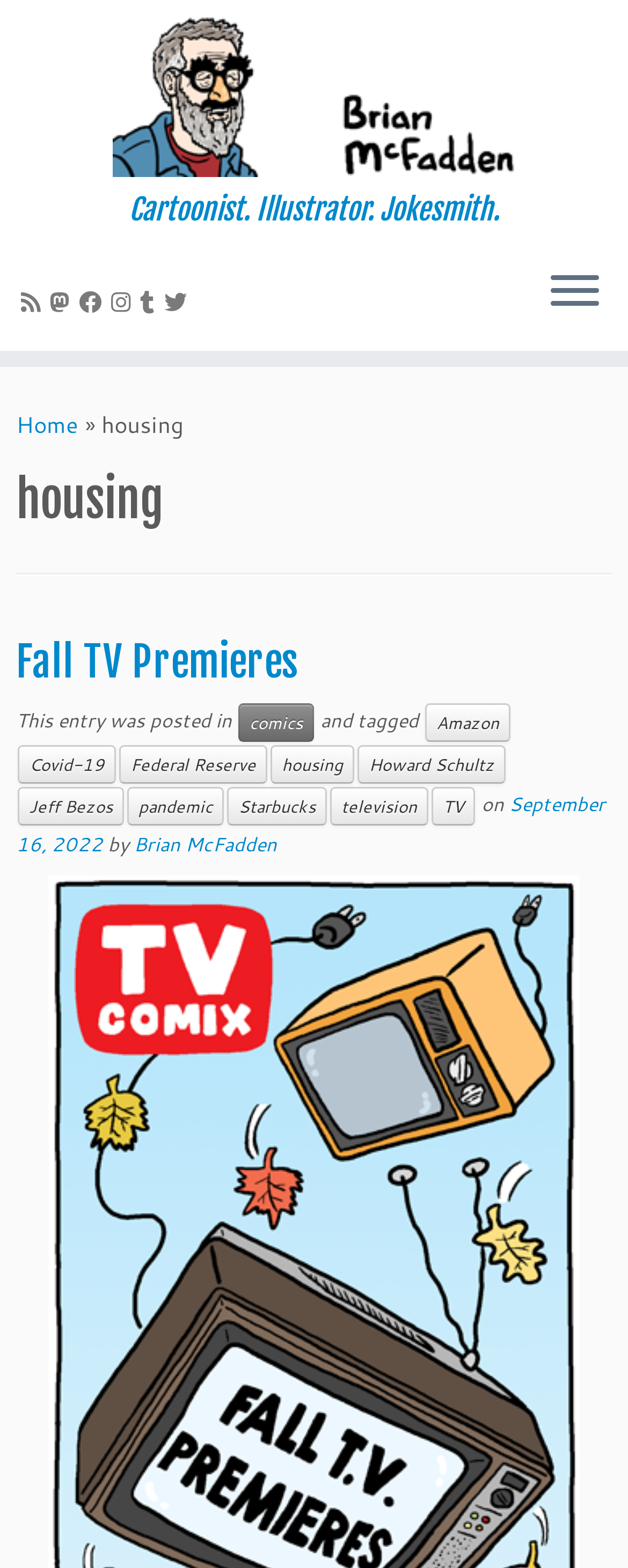What is the title of the latest article?
Give a one-word or short phrase answer based on the image.

Fall TV Premieres